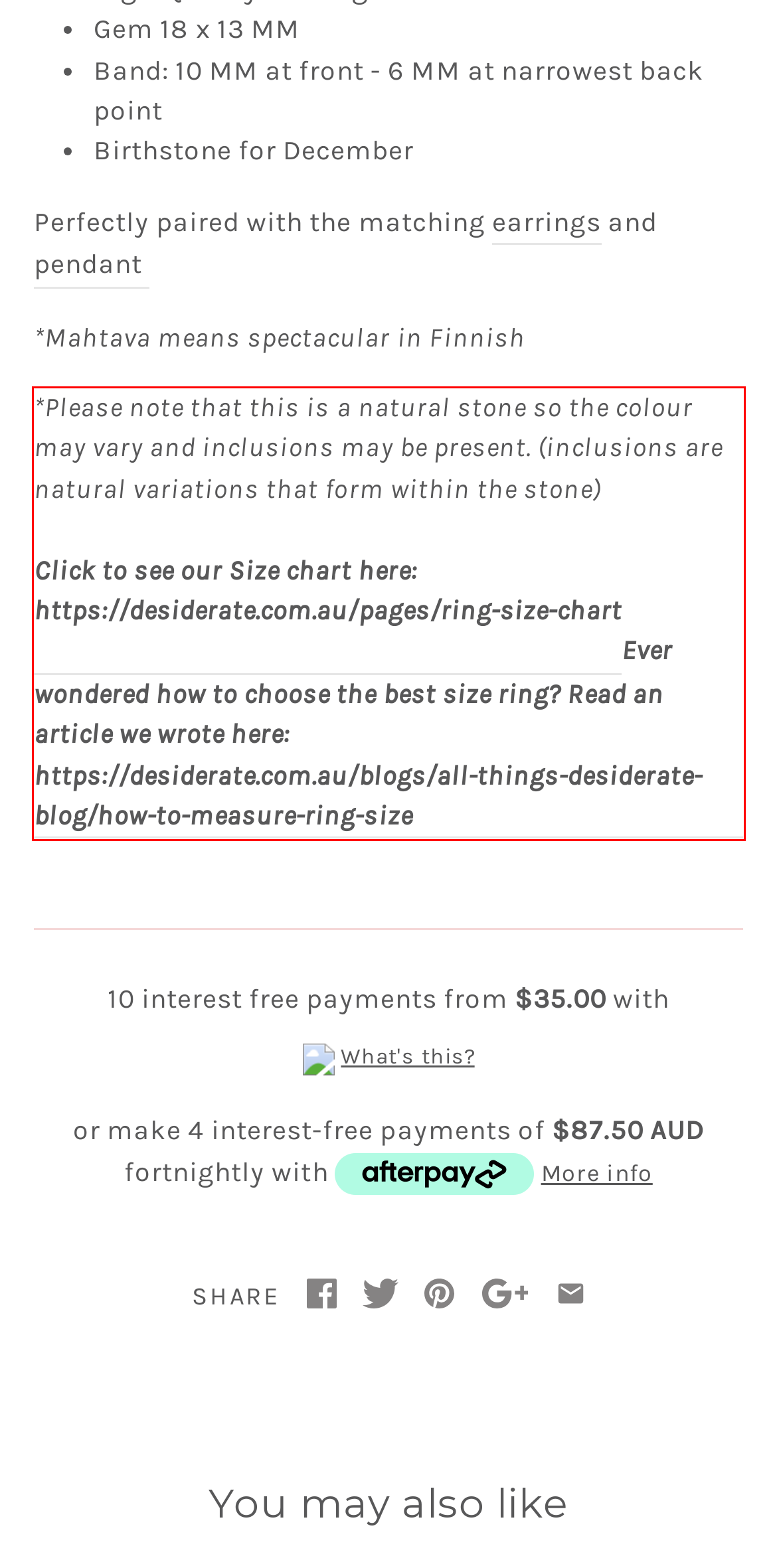Examine the screenshot of the webpage, locate the red bounding box, and generate the text contained within it.

*Please note that this is a natural stone so the colour may vary and inclusions may be present. (inclusions are natural variations that form within the stone) Click to see our Size chart here: https://desiderate.com.au/pages/ring-size-chart Ever wondered how to choose the best size ring? Read an article we wrote here: https://desiderate.com.au/blogs/all-things-desiderate-blog/how-to-measure-ring-size